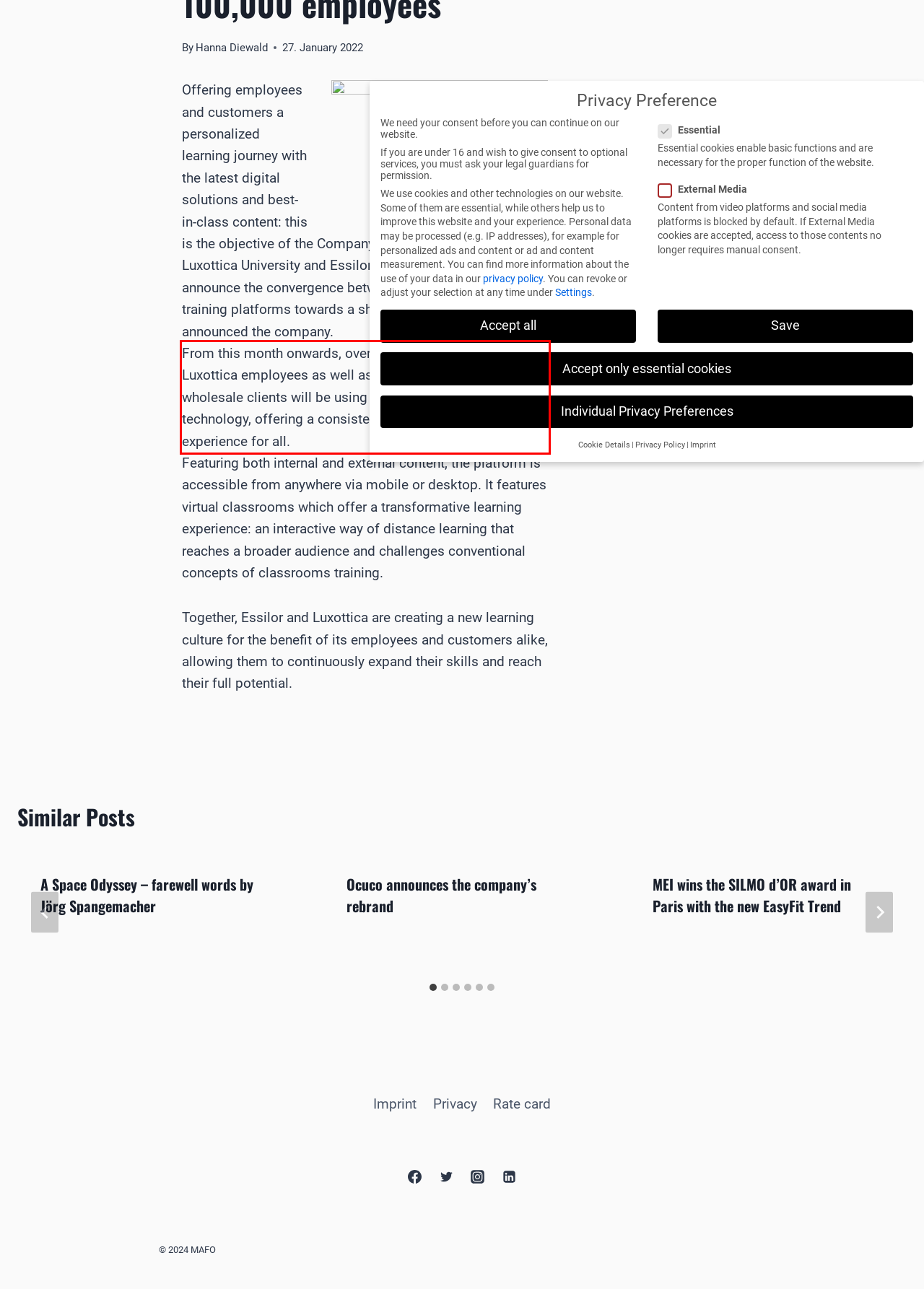Within the provided webpage screenshot, find the red rectangle bounding box and perform OCR to obtain the text content.

From this month onwards, over 100,000 Essilor and Luxottica employees as well as 163,000 Luxottica wholesale clients will be using the same learning technology, offering a consistent and unified learning experience for all.